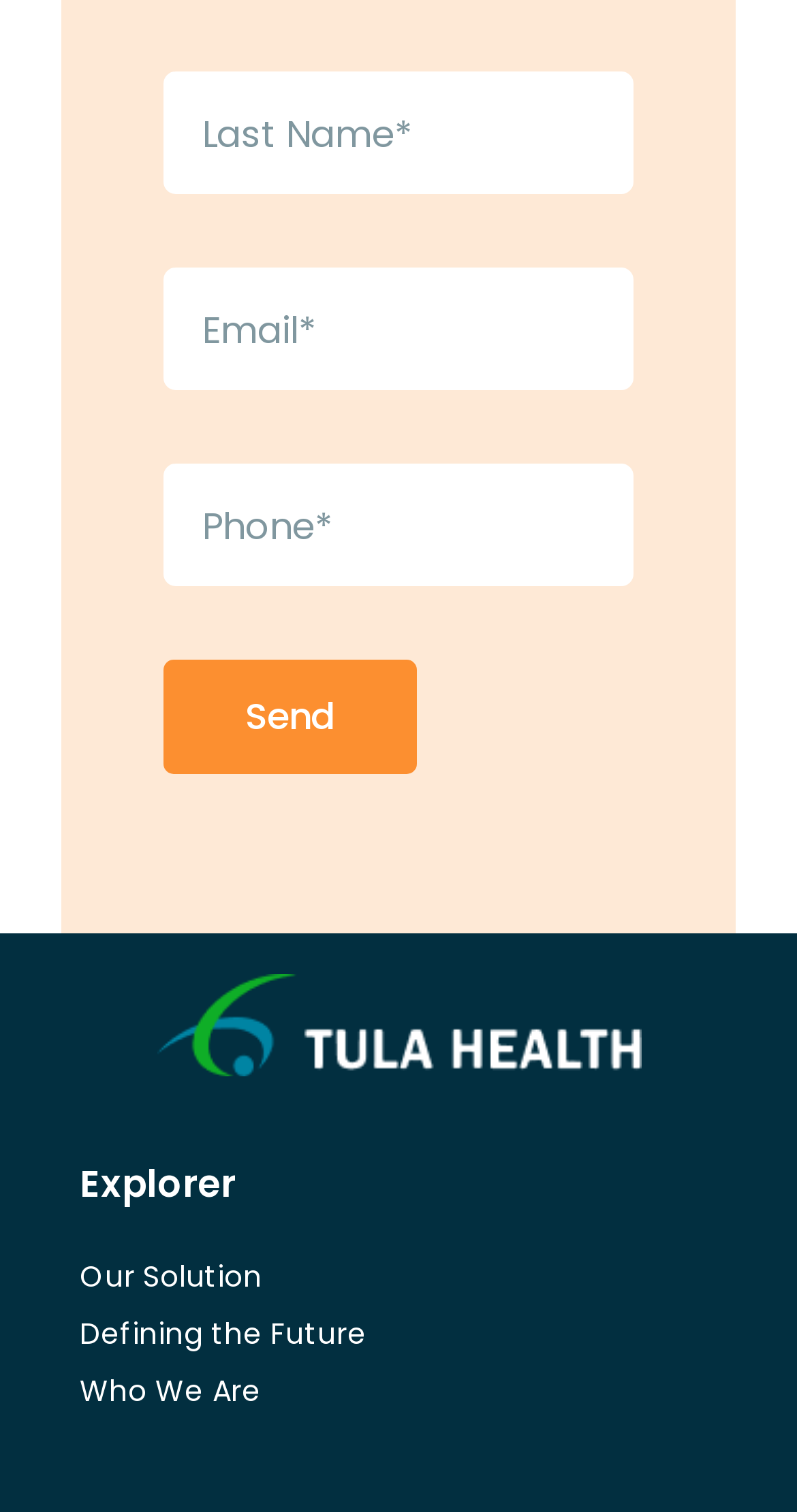Please answer the following question as detailed as possible based on the image: 
Is the send button enabled?

The send button is a regular button element with no indication of being disabled, so it is likely that it is enabled and can be clicked.